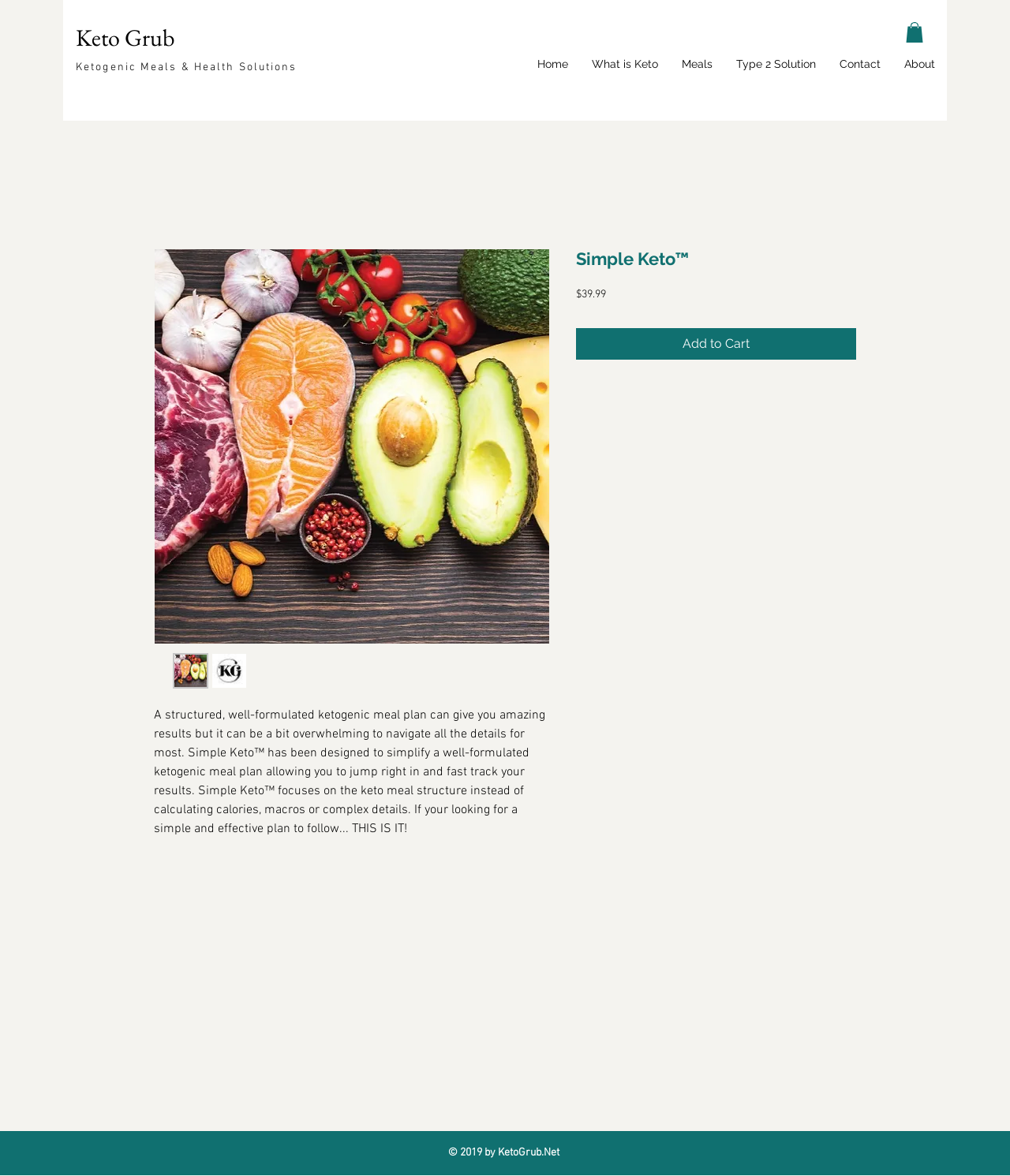Identify the coordinates of the bounding box for the element that must be clicked to accomplish the instruction: "Click the 'What is Keto' link".

[0.574, 0.038, 0.663, 0.071]